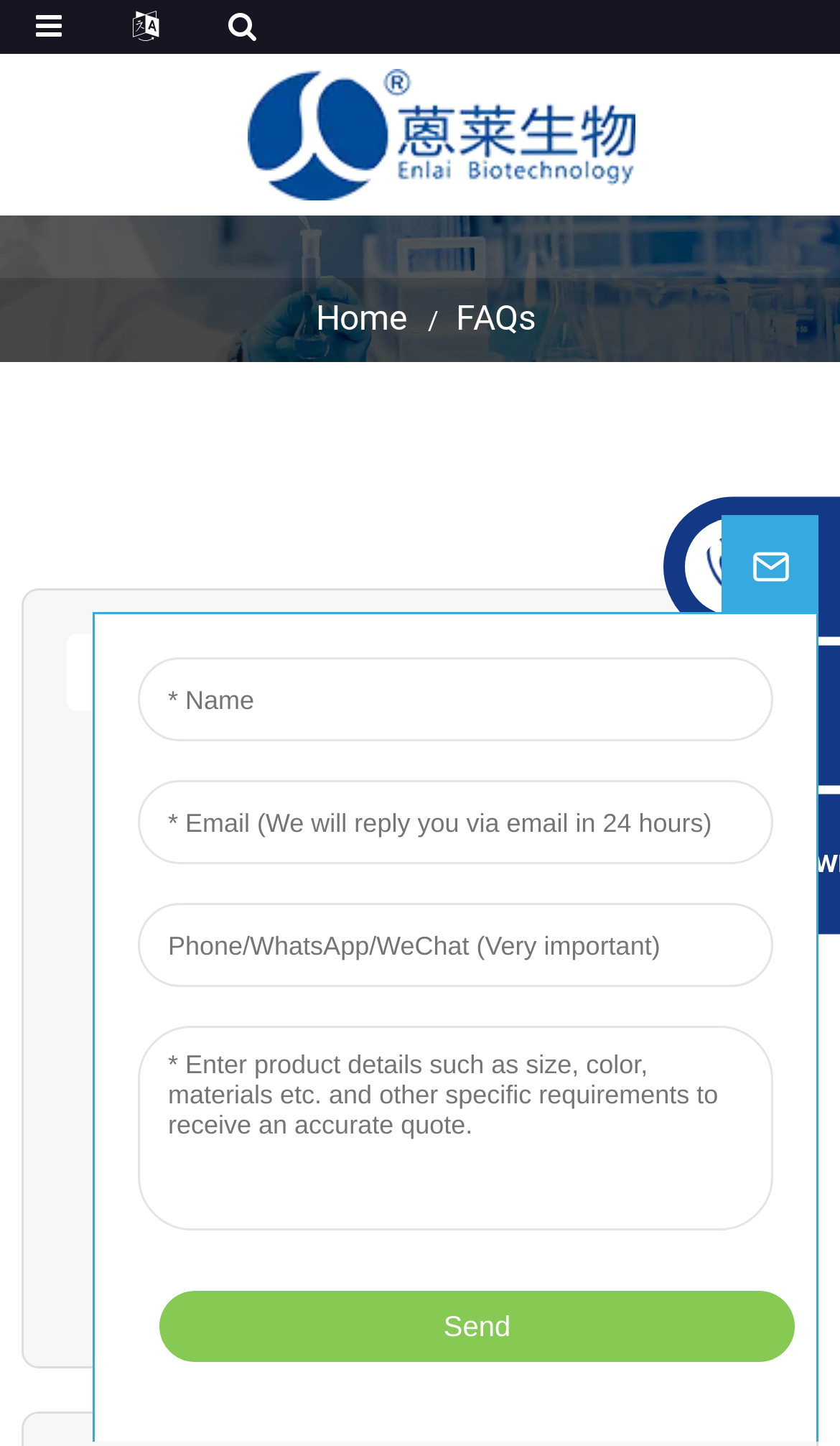What type of company is Sichuan Jiayinglai Technology Co., Ltd.?
Based on the image, answer the question with as much detail as possible.

Based on the logo and the overall structure of the webpage, it appears to be a technology company. The presence of a FAQs section and the content of the question being displayed also suggest that the company is involved in some kind of product or service provision.